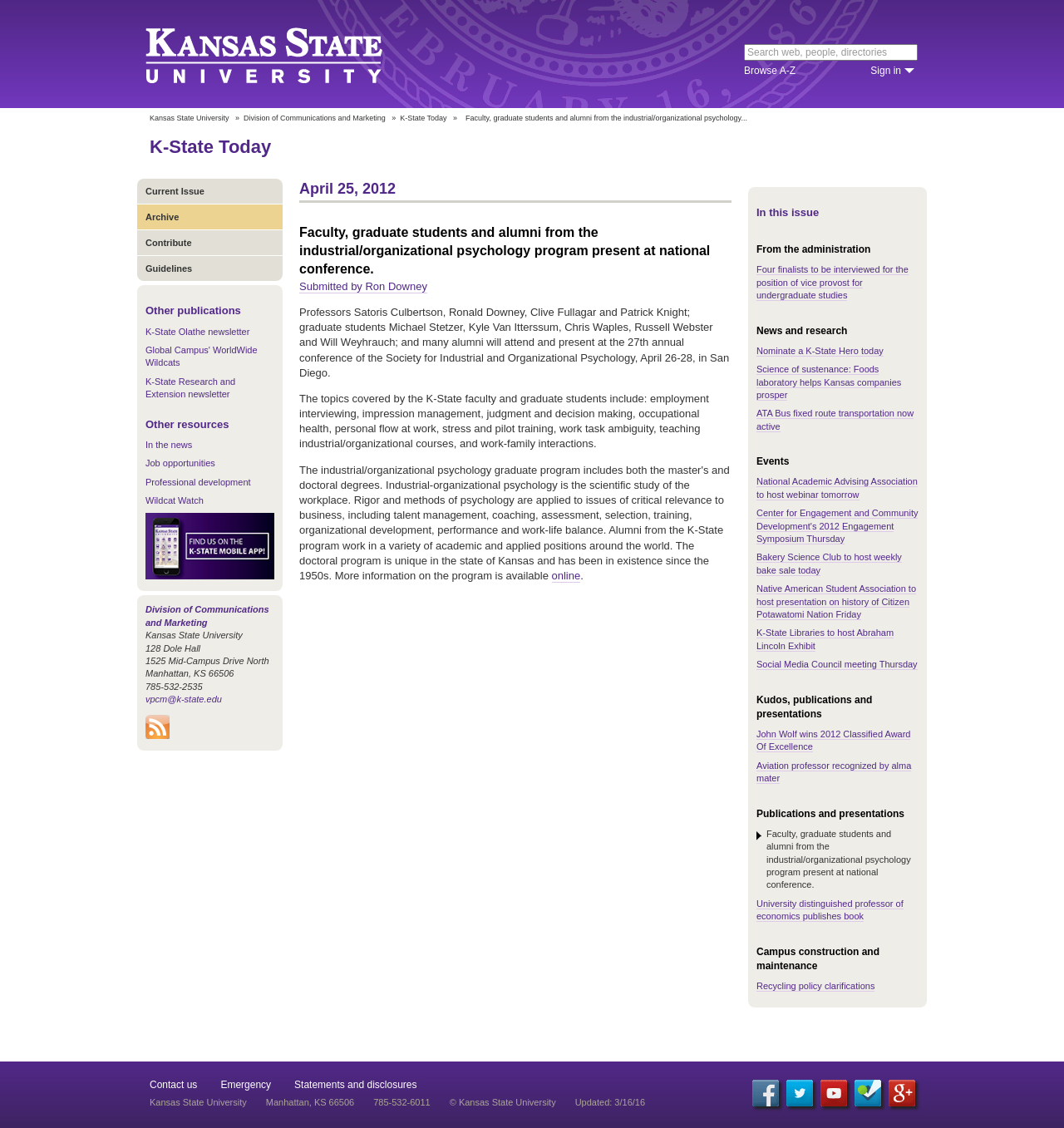Identify the bounding box coordinates of the clickable region necessary to fulfill the following instruction: "Browse A-Z". The bounding box coordinates should be four float numbers between 0 and 1, i.e., [left, top, right, bottom].

[0.699, 0.057, 0.748, 0.068]